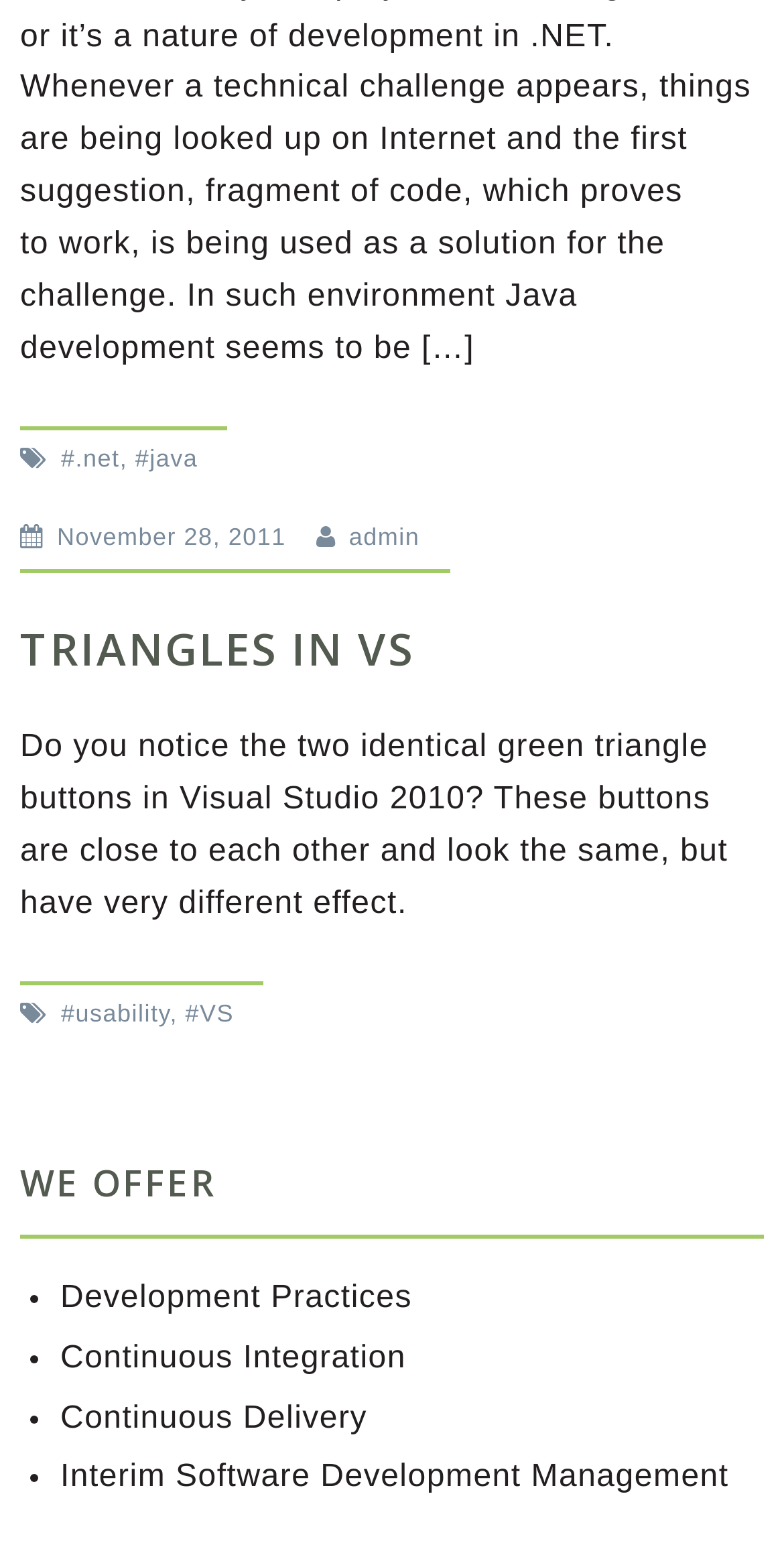Please respond in a single word or phrase: 
What is the topic of the article?

Triangles in VS